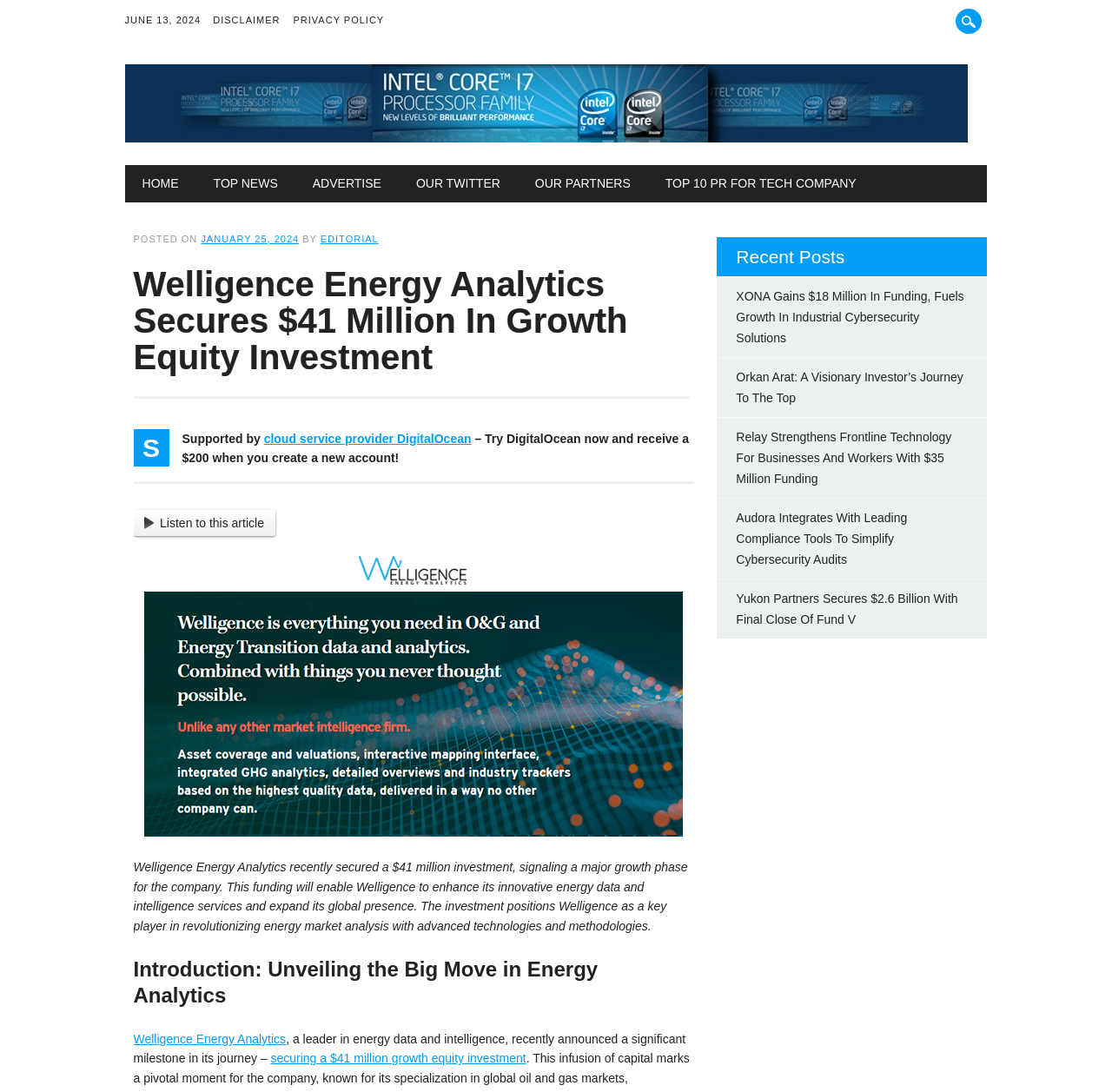Indicate the bounding box coordinates of the element that needs to be clicked to satisfy the following instruction: "Click on DISCLAIMER". The coordinates should be four float numbers between 0 and 1, i.e., [left, top, right, bottom].

[0.192, 0.012, 0.264, 0.025]